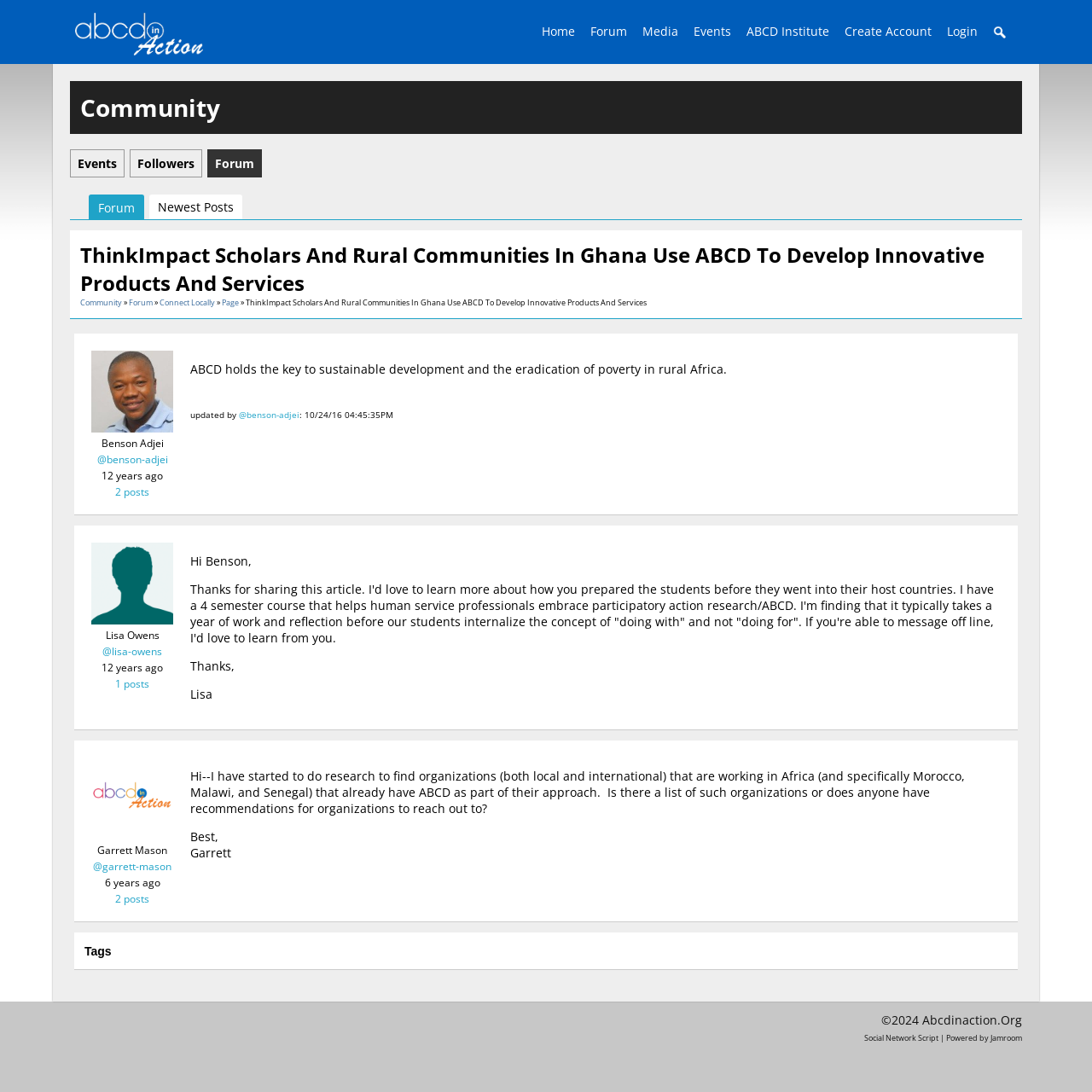What is the topic of the discussion between Lisa Owens and Benson Adjei?
Respond with a short answer, either a single word or a phrase, based on the image.

ABCD and participatory action research